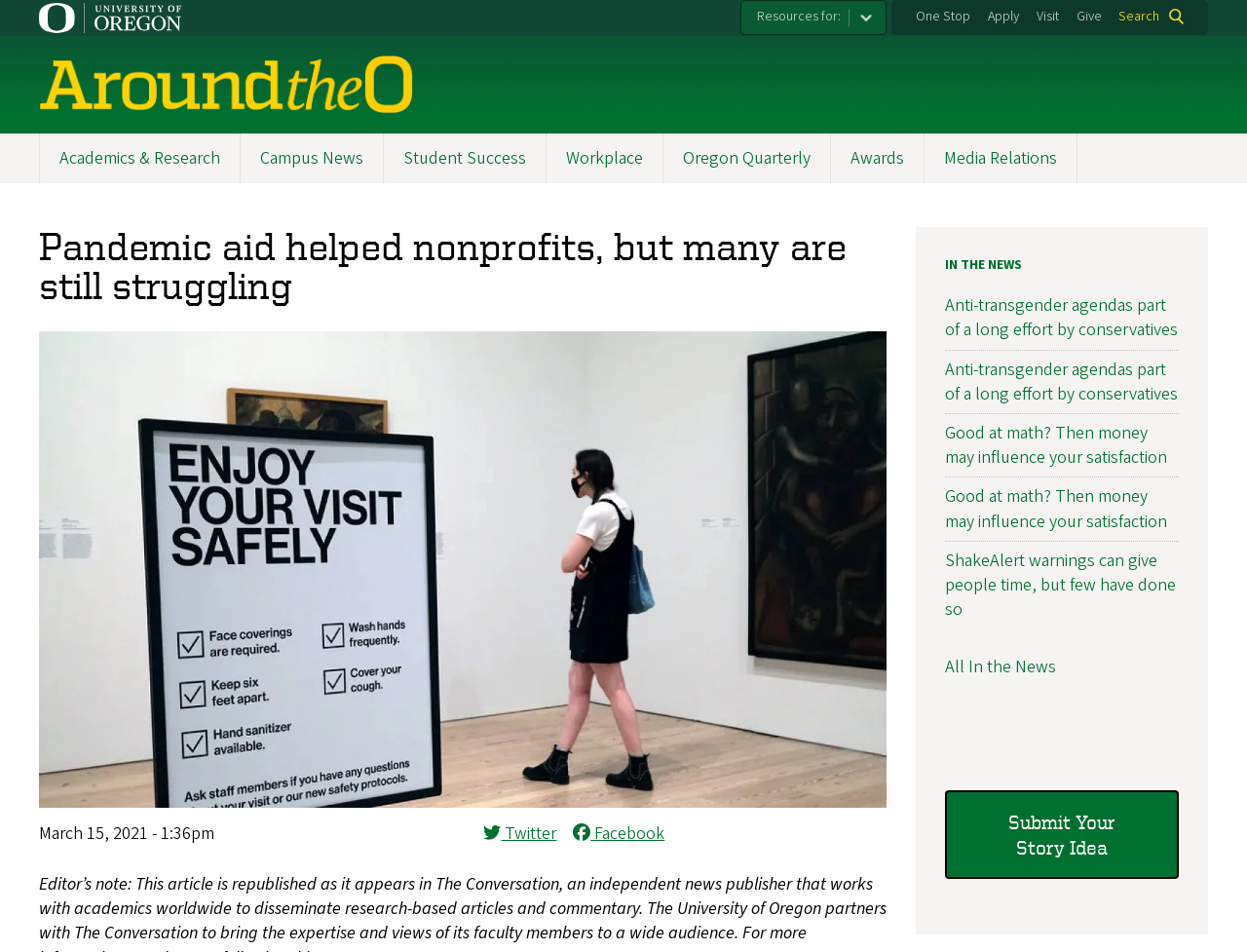Please identify the bounding box coordinates of the element's region that needs to be clicked to fulfill the following instruction: "Read the 'Pandemic aid helped nonprofits, but many are still struggling' article". The bounding box coordinates should consist of four float numbers between 0 and 1, i.e., [left, top, right, bottom].

[0.031, 0.238, 0.711, 0.32]